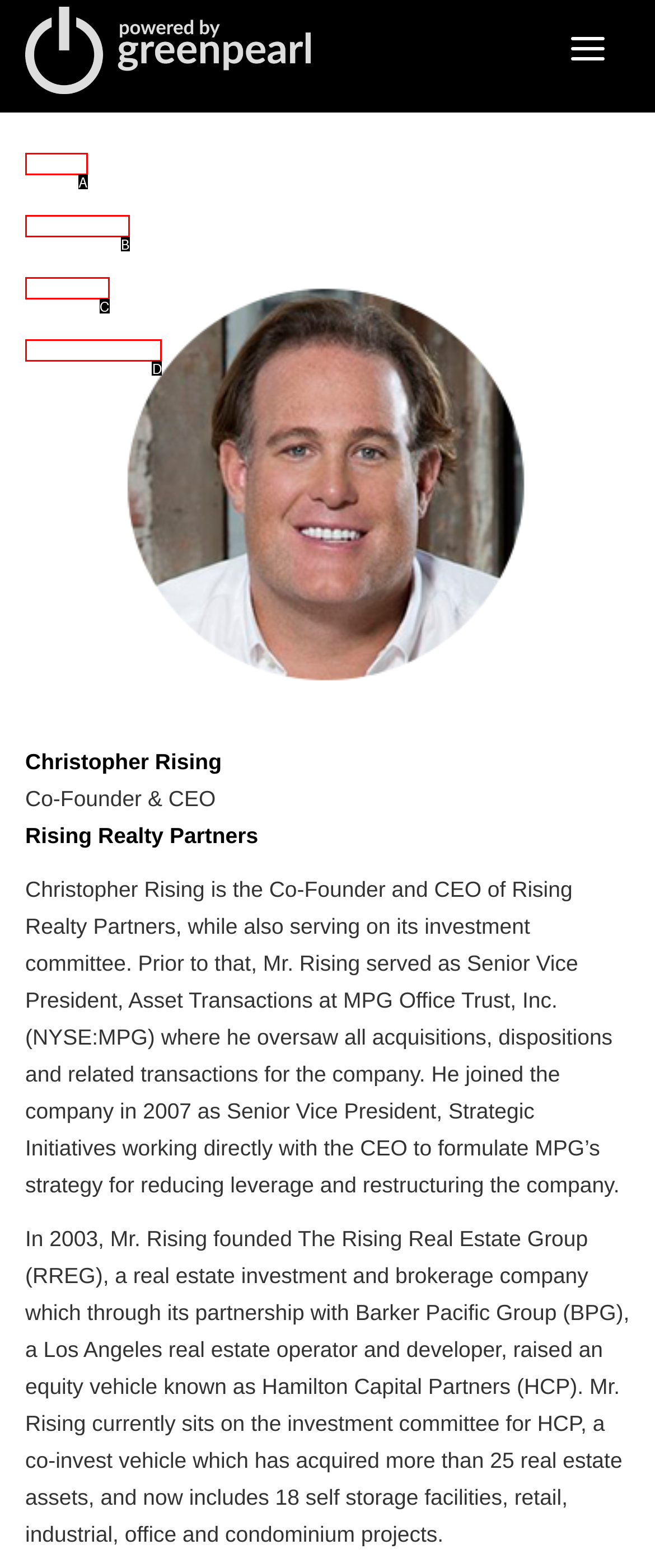Select the letter that corresponds to the description: 2 comments. Provide your answer using the option's letter.

None